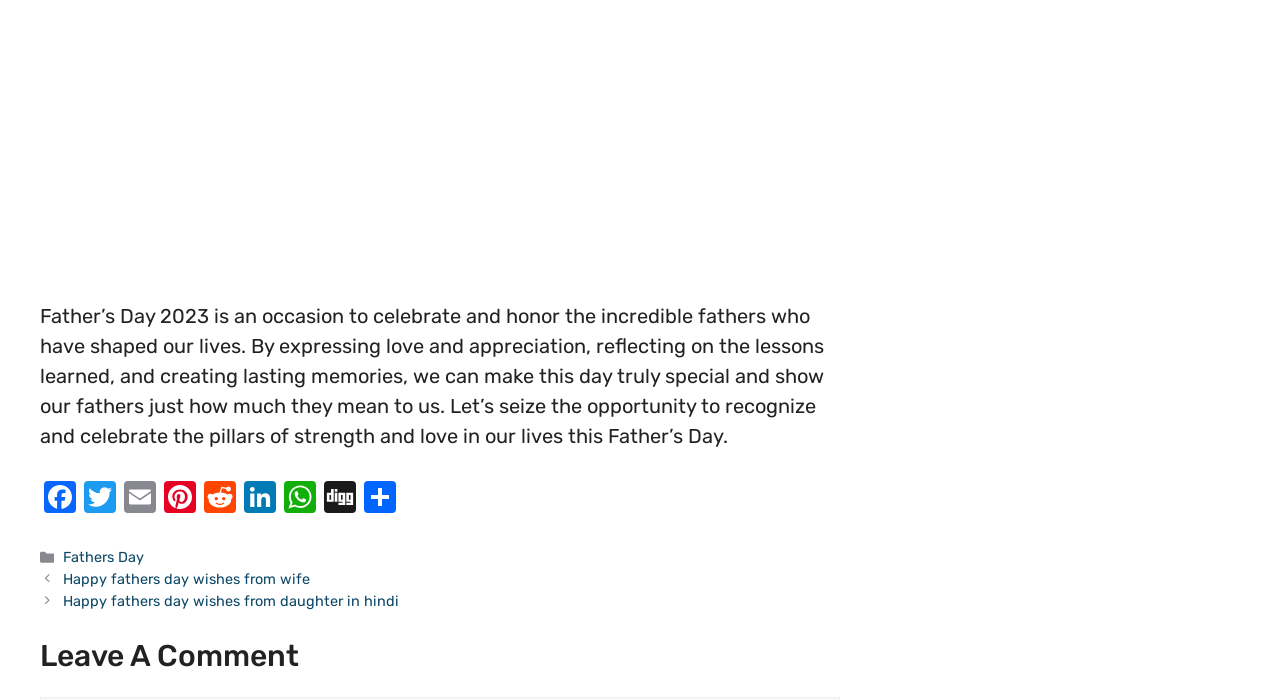Respond with a single word or phrase to the following question: What is the purpose of the section at the bottom?

Leave A Comment